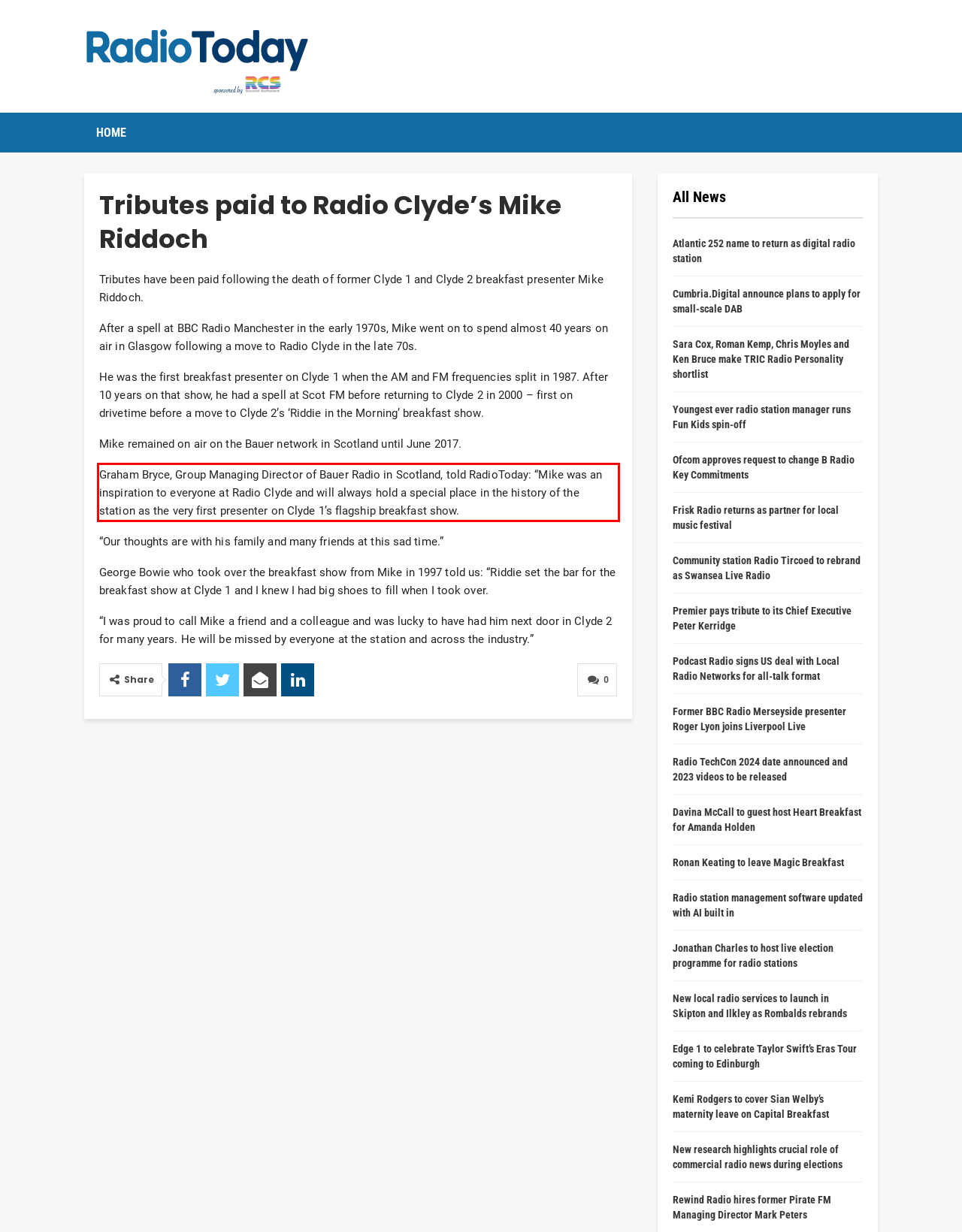Identify the red bounding box in the webpage screenshot and perform OCR to generate the text content enclosed.

Graham Bryce, Group Managing Director of Bauer Radio in Scotland, told RadioToday: “Mike was an inspiration to everyone at Radio Clyde and will always hold a special place in the history of the station as the very first presenter on Clyde 1’s flagship breakfast show.